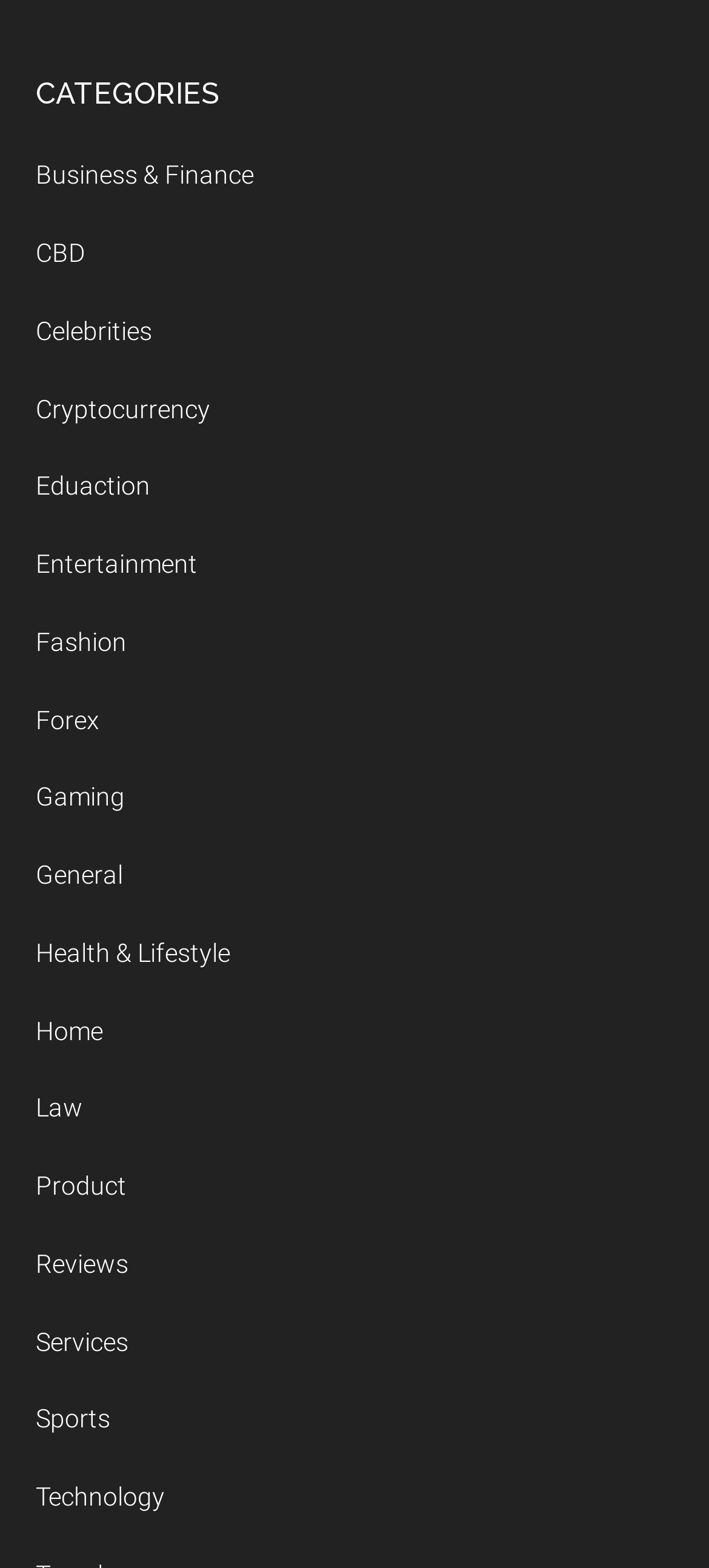Give a short answer to this question using one word or a phrase:
What is the first category listed?

Business & Finance